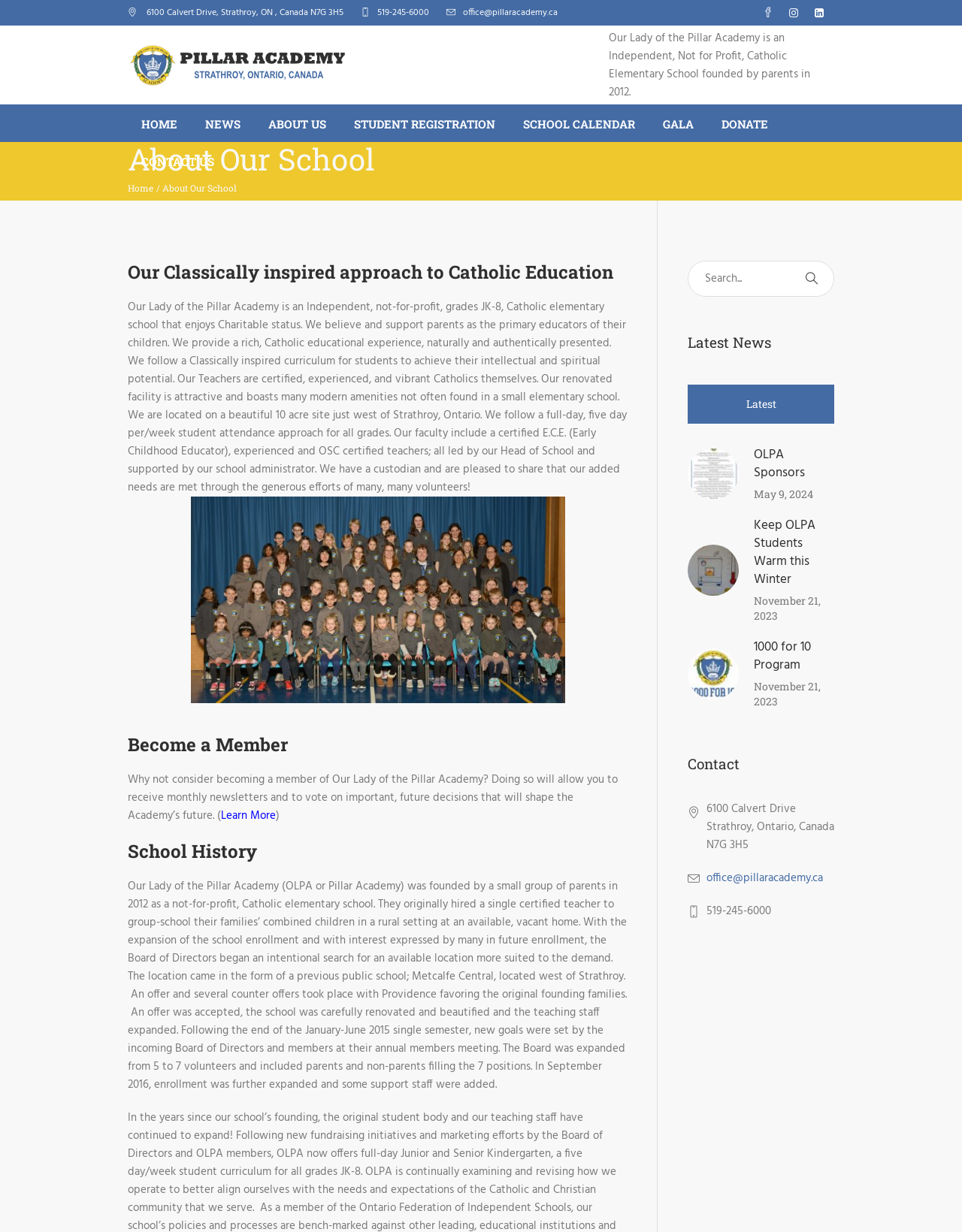Answer briefly with one word or phrase:
How many links are there in the navigation menu?

8